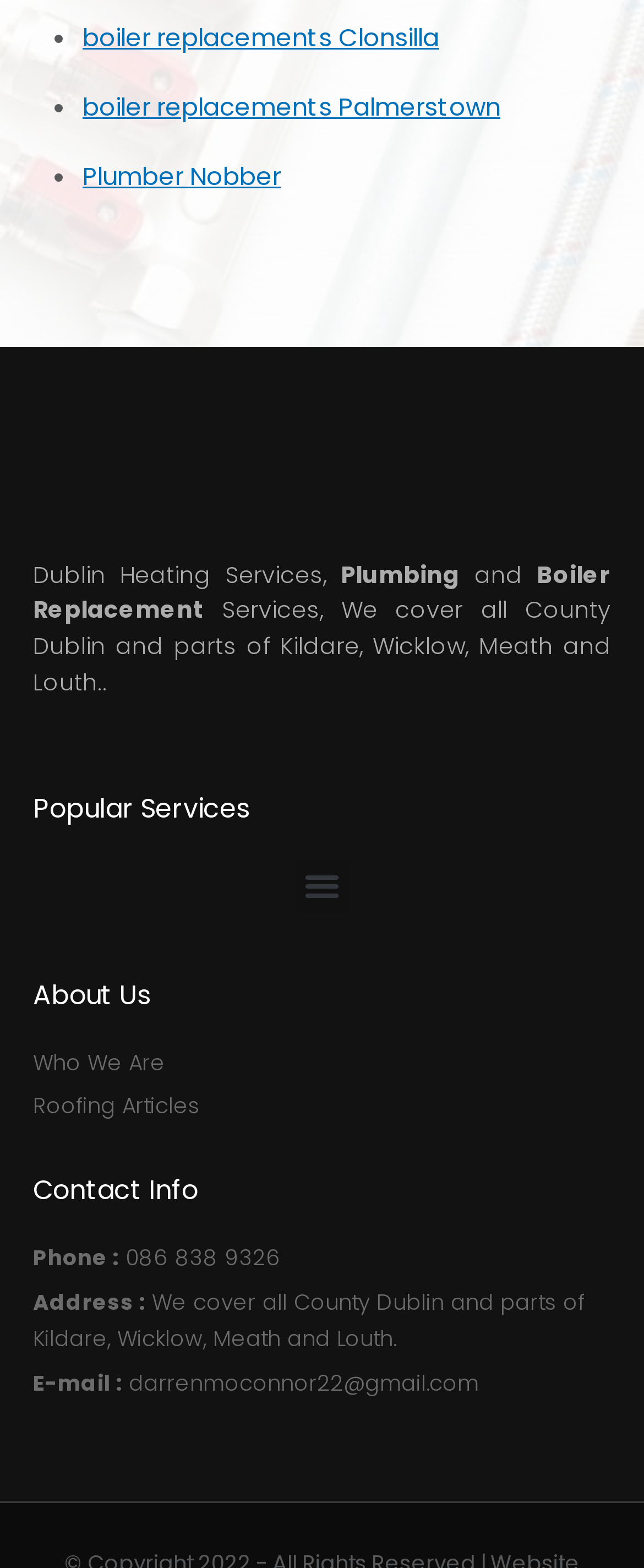Determine the bounding box coordinates of the target area to click to execute the following instruction: "contact via Phone : 086 838 9326."

[0.051, 0.791, 0.949, 0.814]